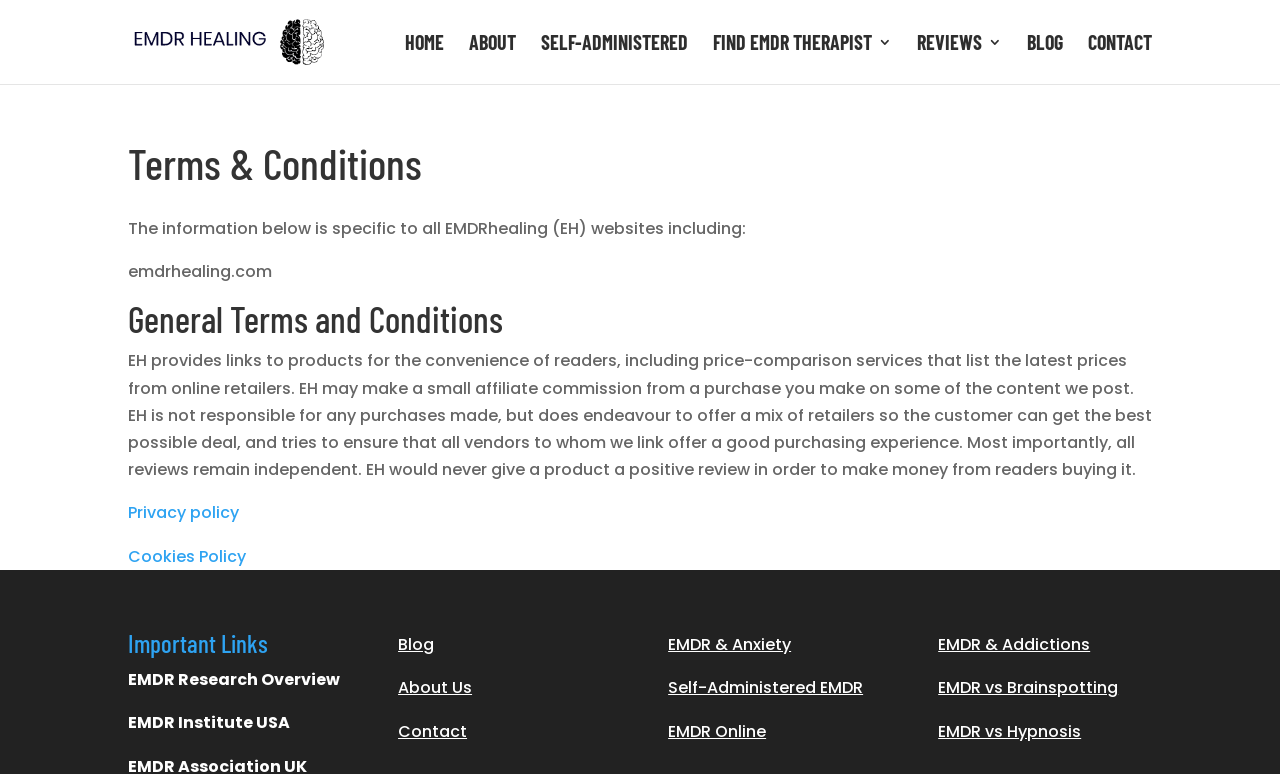Using the description "SELF-ADMINISTERED", predict the bounding box of the relevant HTML element.

[0.423, 0.045, 0.538, 0.109]